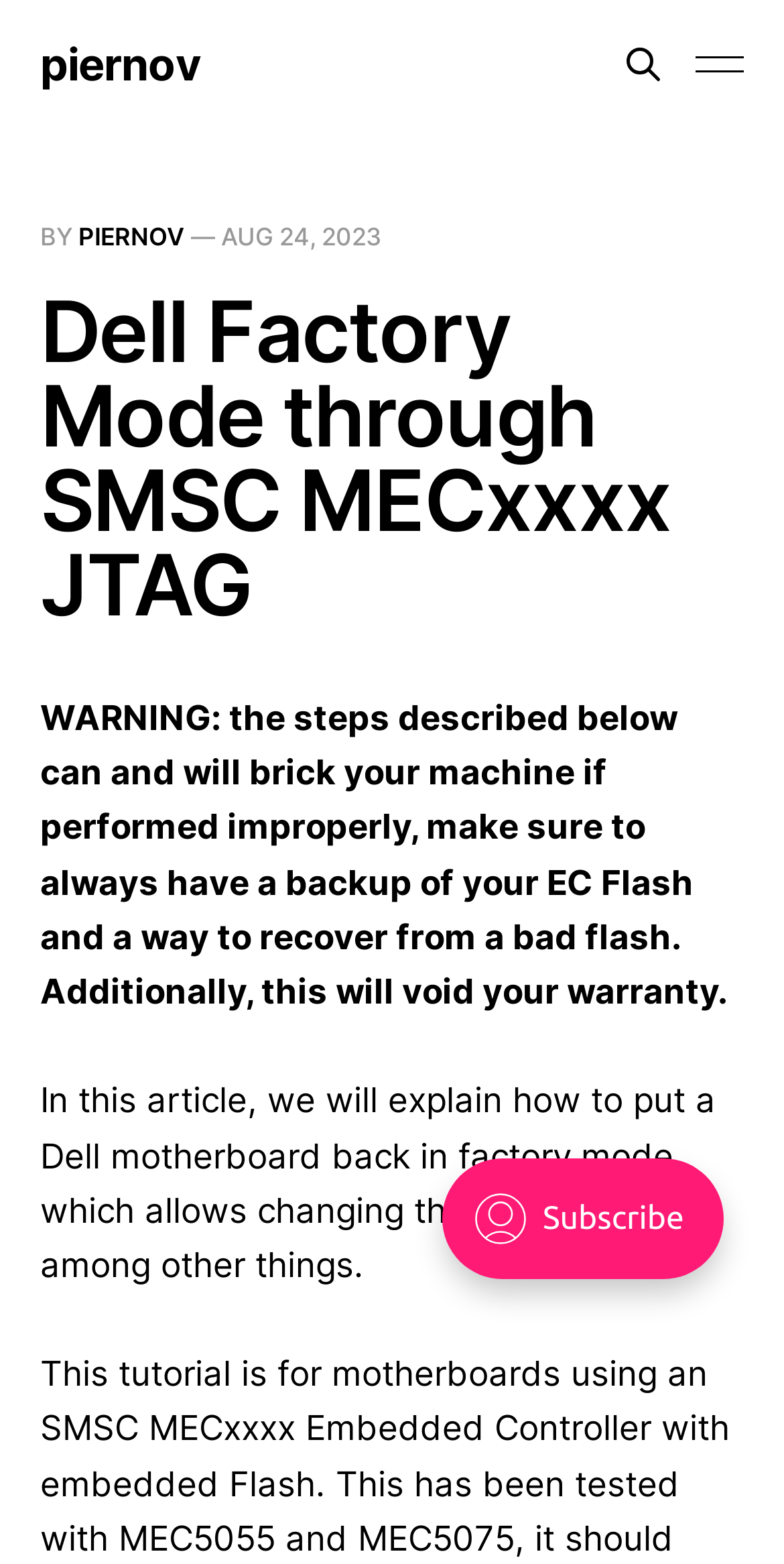Who is the author of this article?
Could you please answer the question thoroughly and with as much detail as possible?

The author of this article is PIERNOV, as indicated by the link with the text 'PIERNOV' in the top section of the webpage.